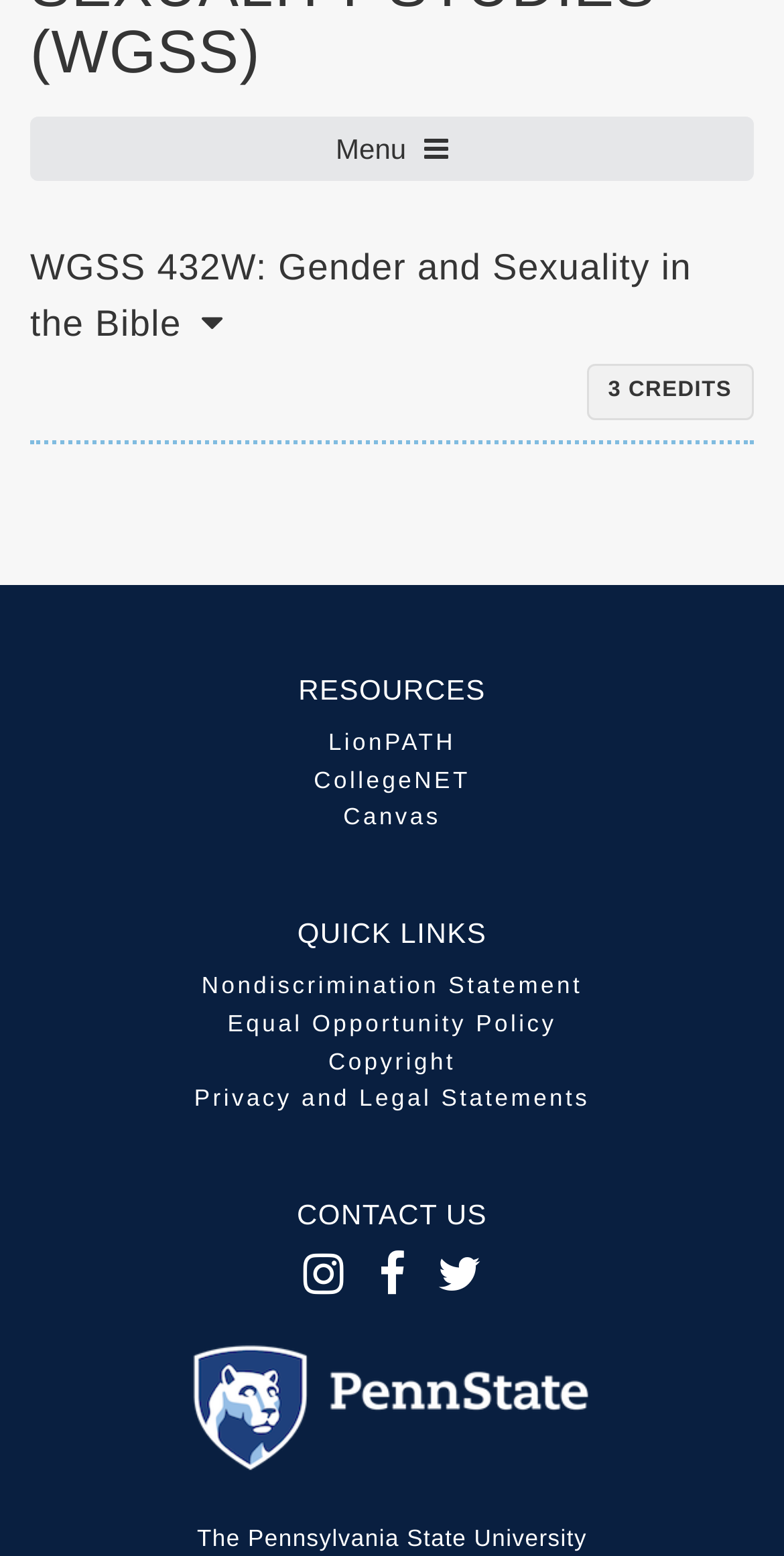How many quick links are available?
Offer a detailed and exhaustive answer to the question.

The quick links section is located in the middle of the page and contains three links: 'LionPATH', 'CollegeNET', and 'Canvas'.